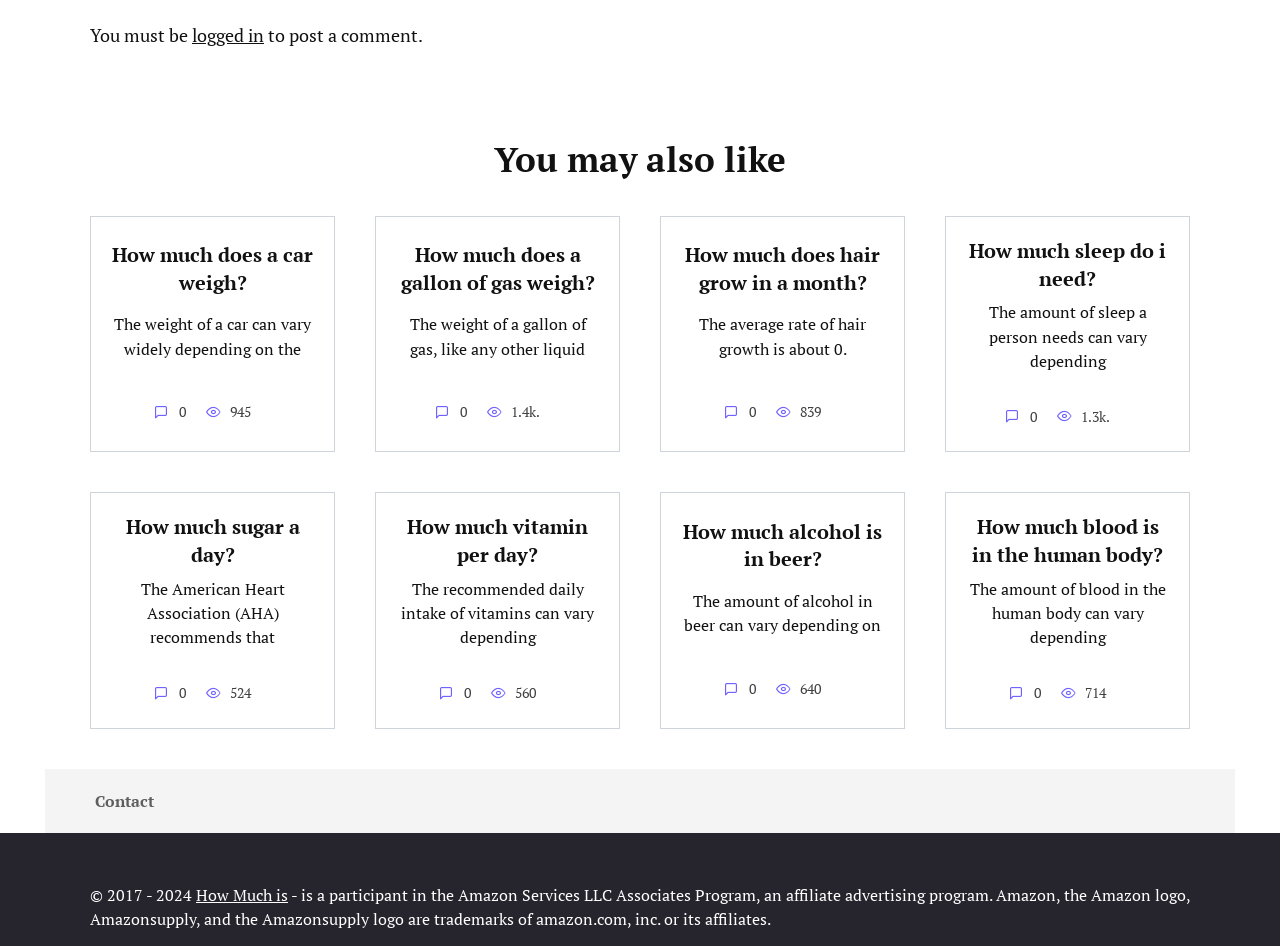What is the purpose of the webpage?
Please ensure your answer is as detailed and informative as possible.

Based on the content of the webpage, it appears that the purpose of the webpage is to provide answers to various questions, as evidenced by the multiple links and descriptive texts on the page.